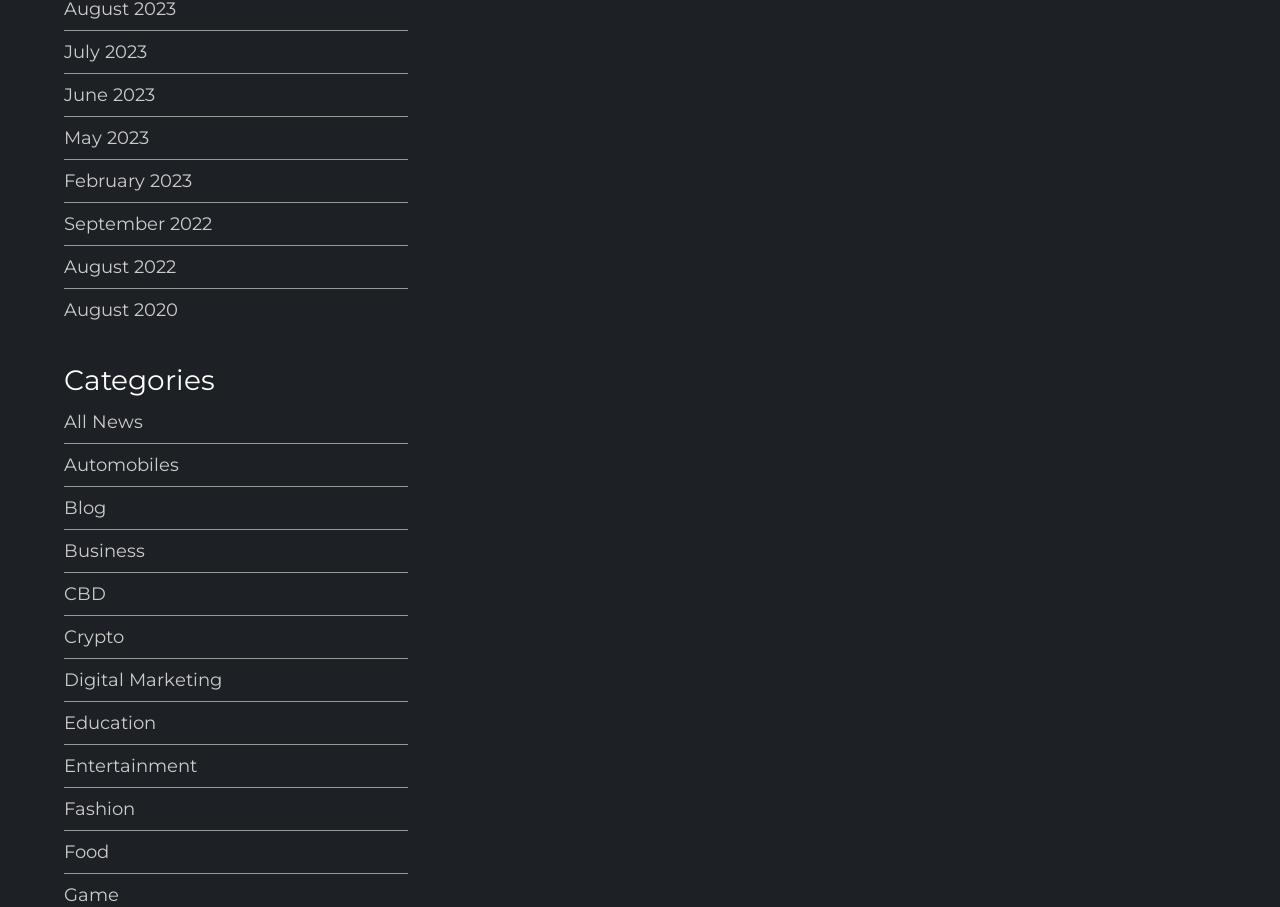What is the category listed above 'Entertainment'?
Using the information from the image, give a concise answer in one word or a short phrase.

Education